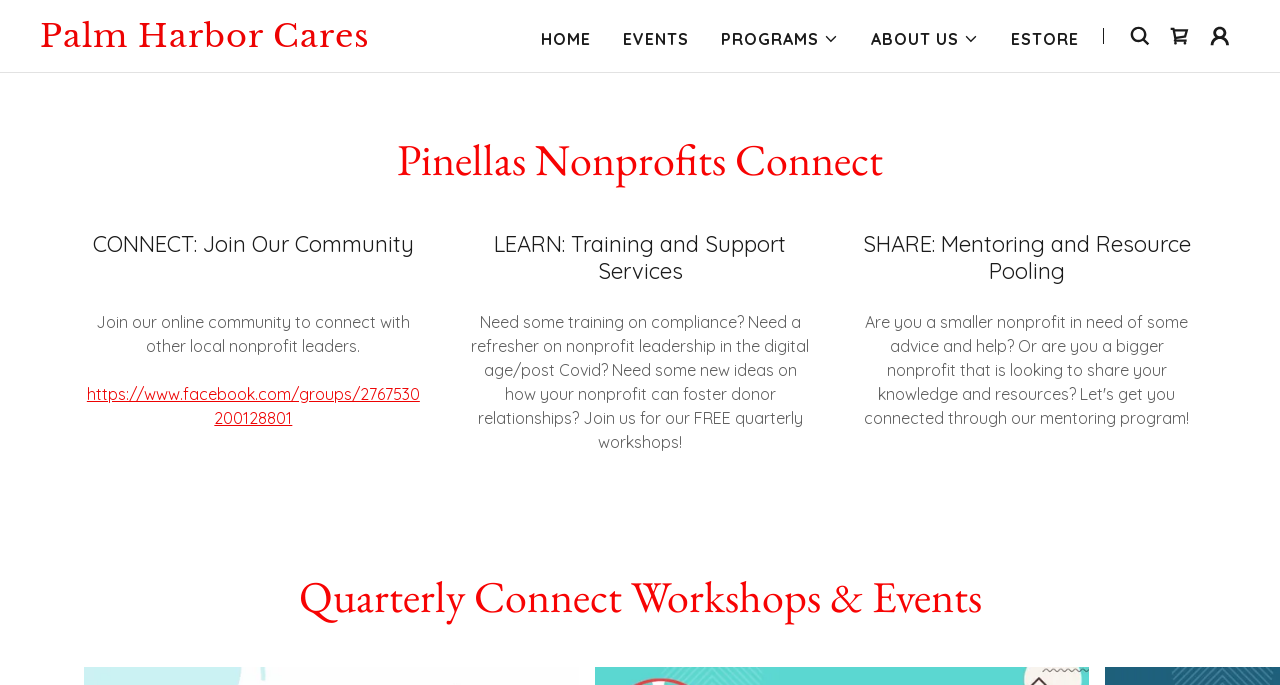Show the bounding box coordinates for the element that needs to be clicked to execute the following instruction: "Click on Palm Harbor Cares". Provide the coordinates in the form of four float numbers between 0 and 1, i.e., [left, top, right, bottom].

[0.031, 0.045, 0.359, 0.074]